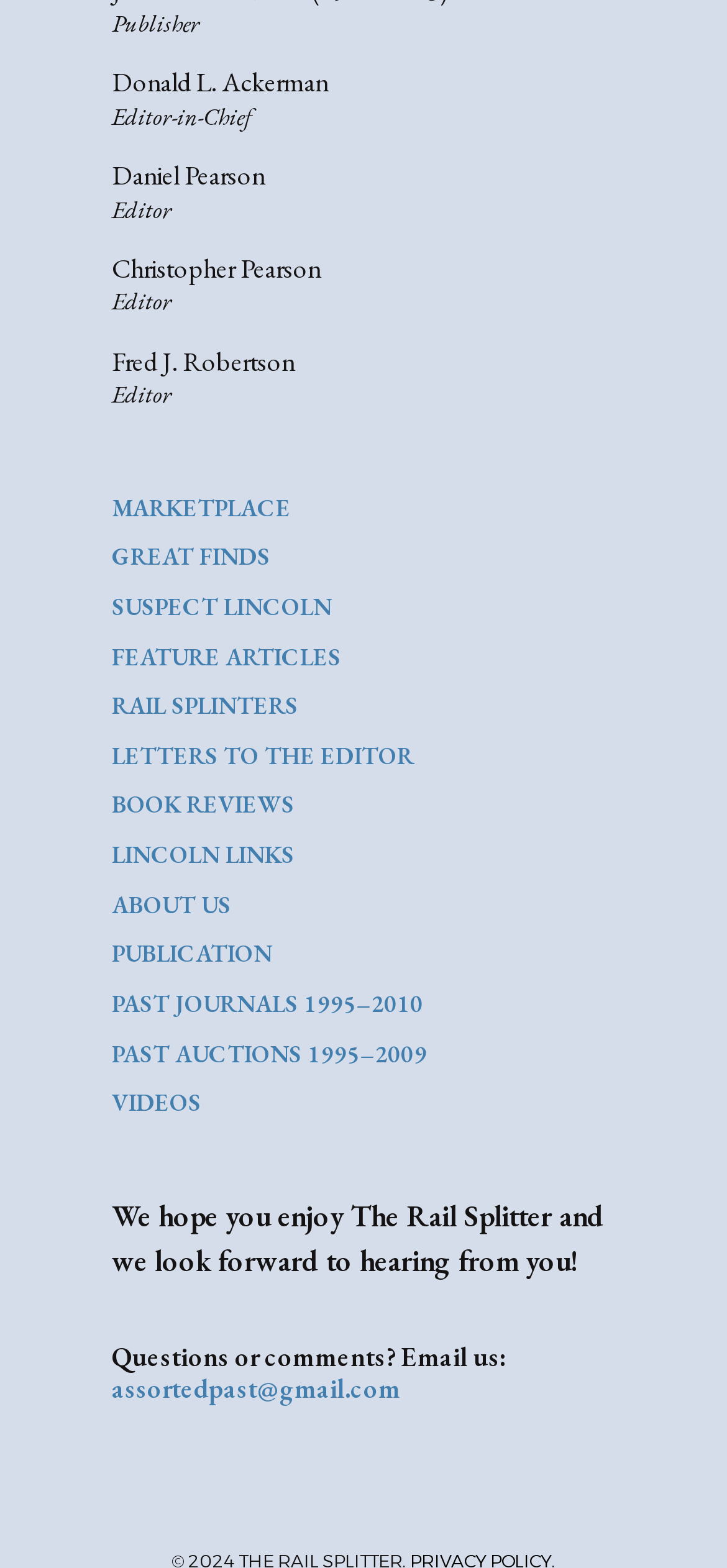Please find the bounding box for the UI component described as follows: "Past Journals 1995–2010".

[0.154, 0.623, 0.582, 0.643]